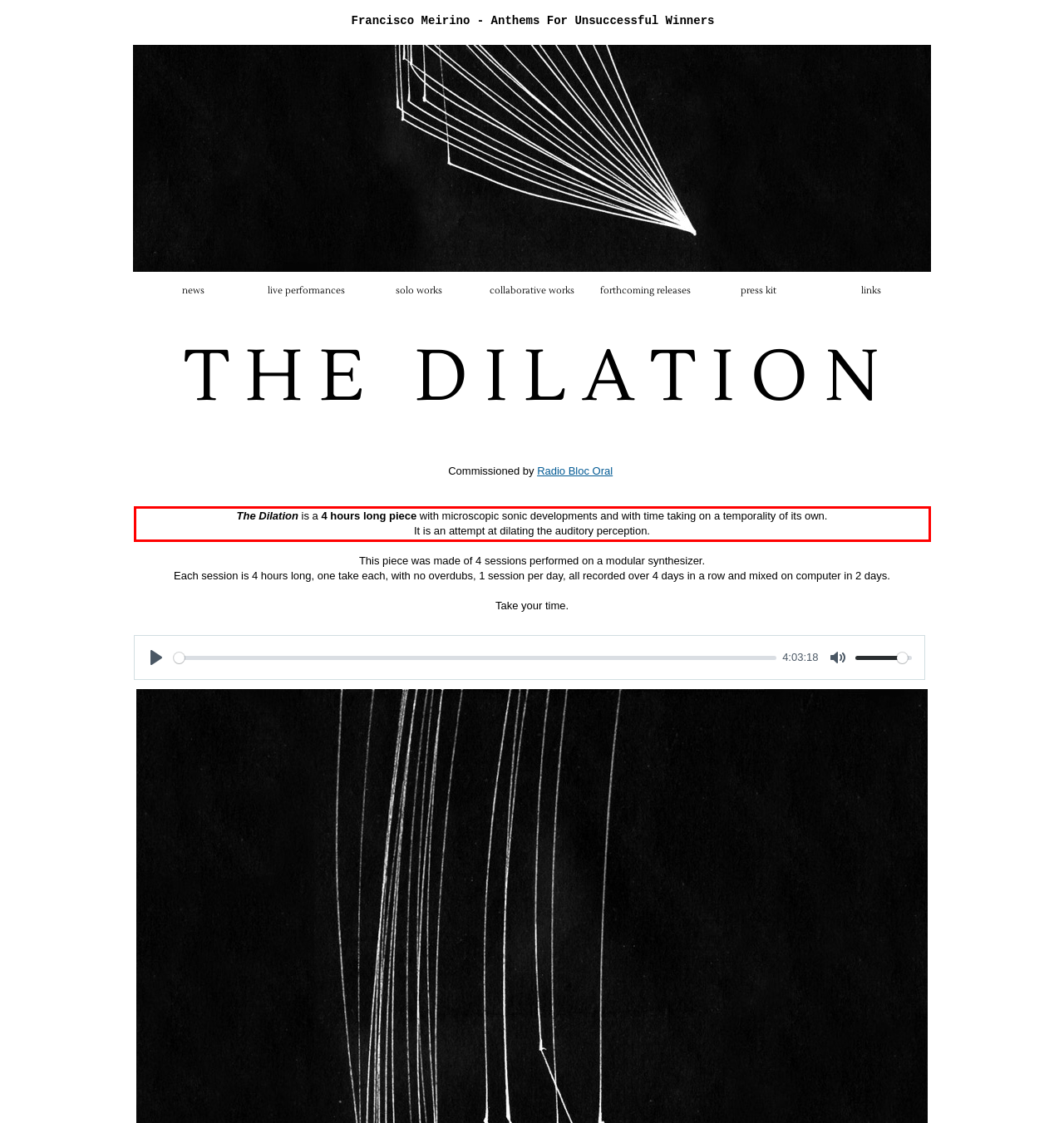You are provided with a screenshot of a webpage that includes a UI element enclosed in a red rectangle. Extract the text content inside this red rectangle.

The Dilation is a 4 hours long piece with microscopic sonic developments and with time taking on a temporality of its own. It is an attempt at dilating the auditory perception.